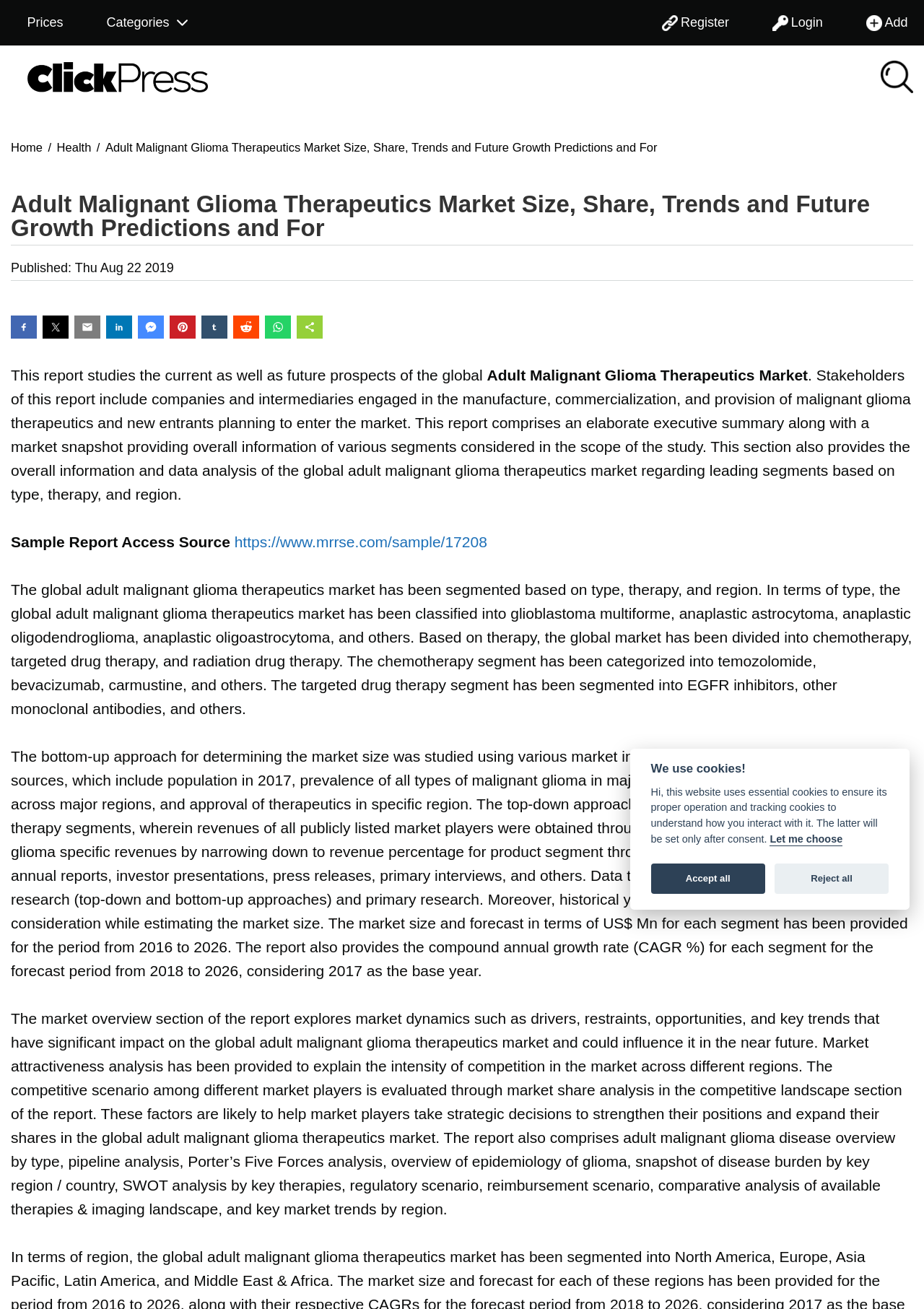Please find the bounding box coordinates of the section that needs to be clicked to achieve this instruction: "Click the 'https://www.mrrse.com/sample/17208' link".

[0.254, 0.408, 0.527, 0.42]